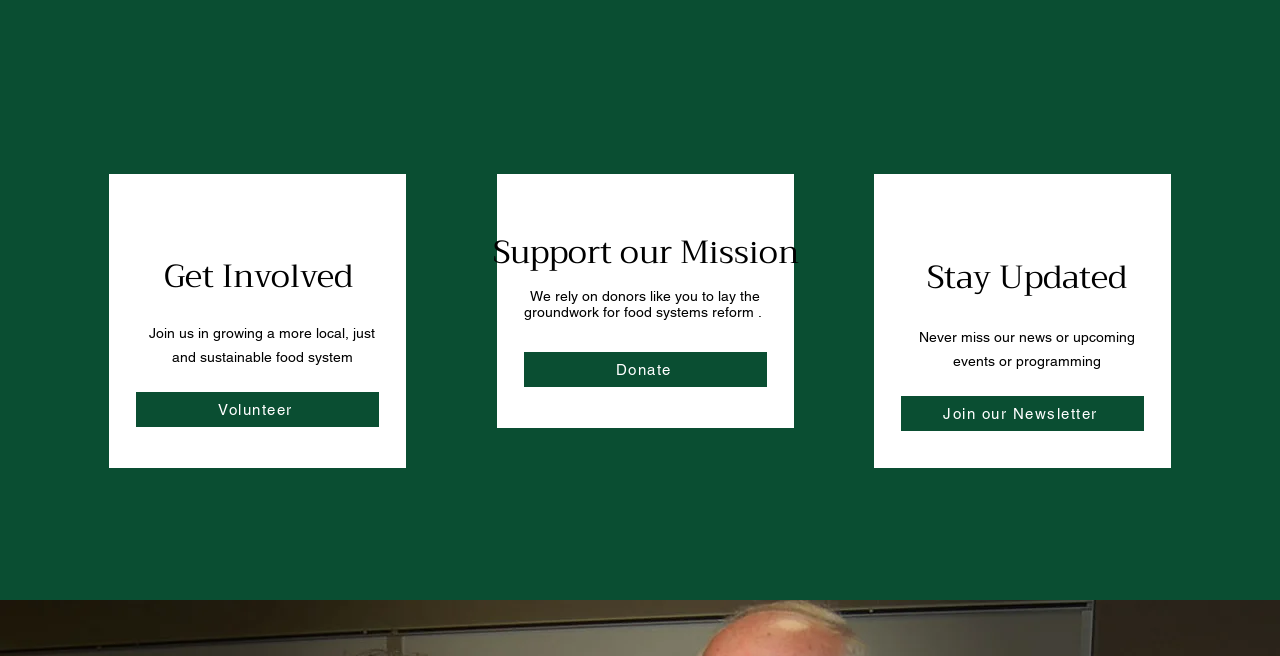Extract the bounding box coordinates for the described element: "Volunteer". The coordinates should be represented as four float numbers between 0 and 1: [left, top, right, bottom].

[0.106, 0.597, 0.296, 0.651]